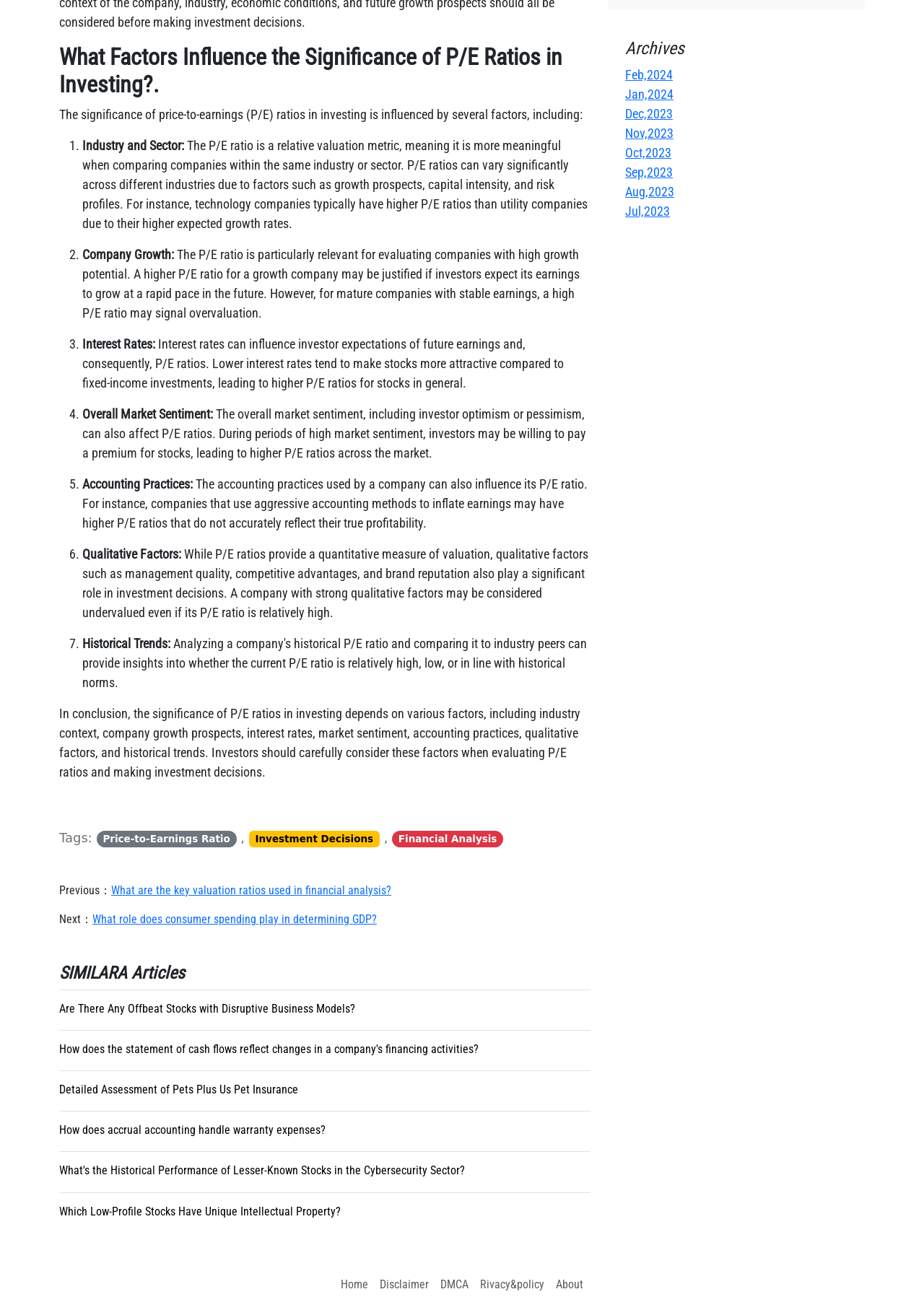Kindly provide the bounding box coordinates of the section you need to click on to fulfill the given instruction: "Send a message".

None